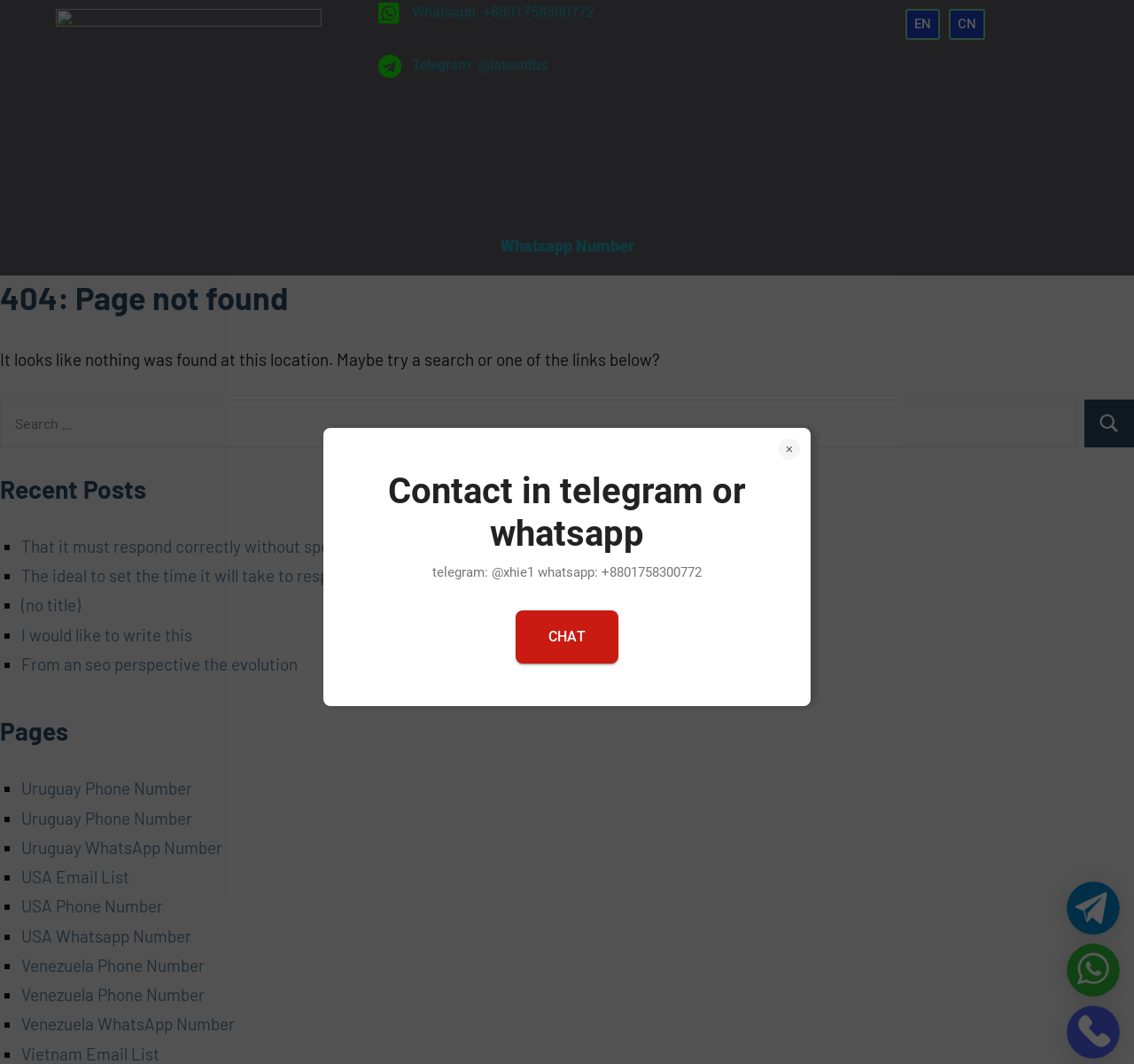Detail the features and information presented on the webpage.

This webpage displays a "Page not found" error message, with a prominent heading "404: Page not found" at the top. Below this heading, there is a brief description stating "It looks like nothing was found at this location. Maybe try a search or one of the links below?".

On the top-right corner, there is a button with a "×" symbol, likely used to close a notification or a dialog box. Next to it, there is a heading "Contact in telegram or whatsapp" with a static text providing contact information: "telegram: @xhie1 whatsapp: +8801758300772". A "CHAT" link is placed below this contact information.

The webpage has a search bar at the top, with a search box and a "Search" button. Below the search bar, there are three links to whatsapp numbers and telegram channels.

The main content of the webpage is divided into two sections: "Recent Posts" and "Pages". The "Recent Posts" section lists five links to articles with brief titles, each preceded by a "■" list marker. The "Pages" section lists eleven links to various phone number and email lists, each also preceded by a "■" list marker.

At the bottom of the webpage, there are several links to whatsapp numbers and telegram channels, as well as language selection links "EN" and "CN".